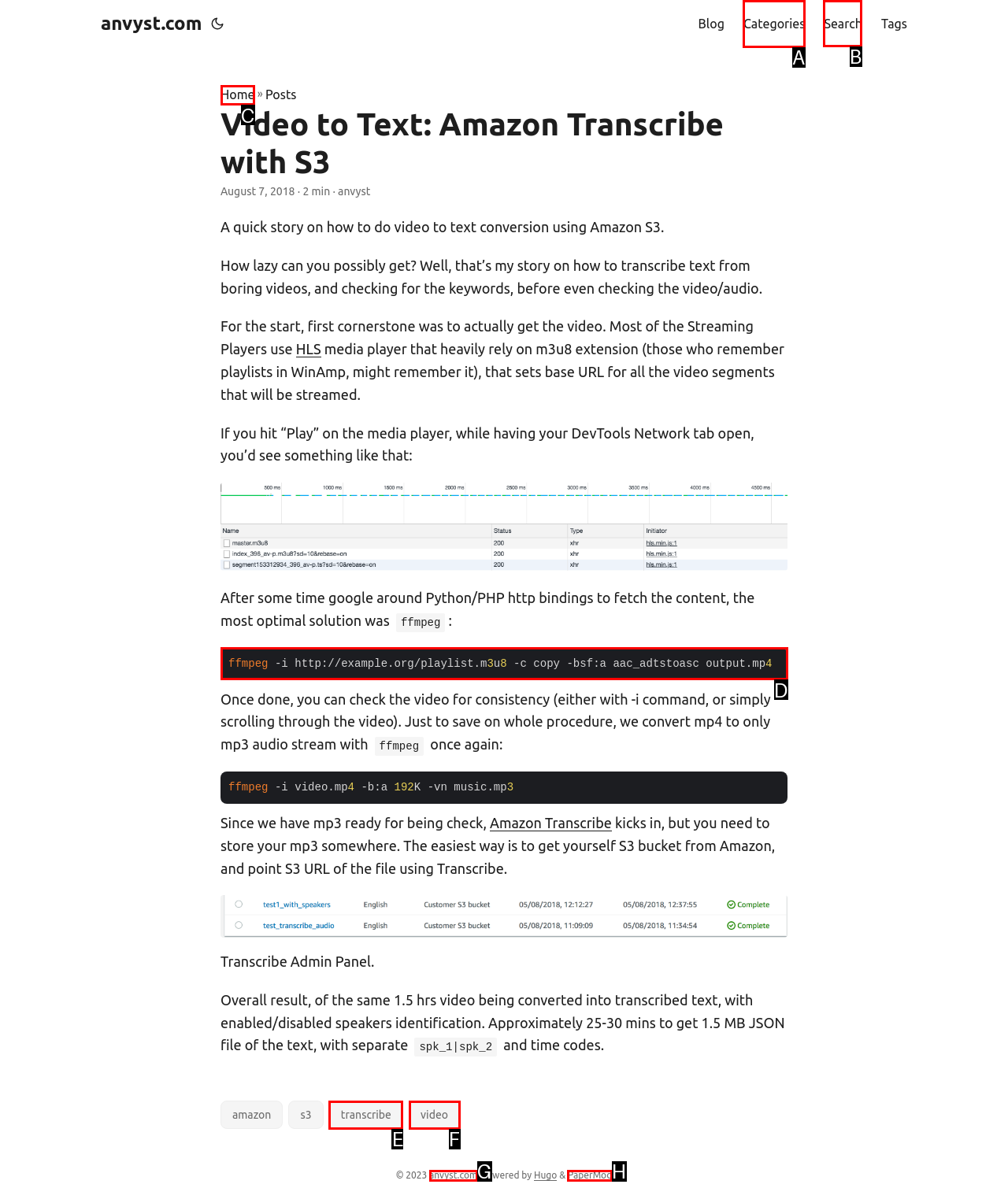Indicate the letter of the UI element that should be clicked to accomplish the task: Click on the 'Search' link. Answer with the letter only.

B